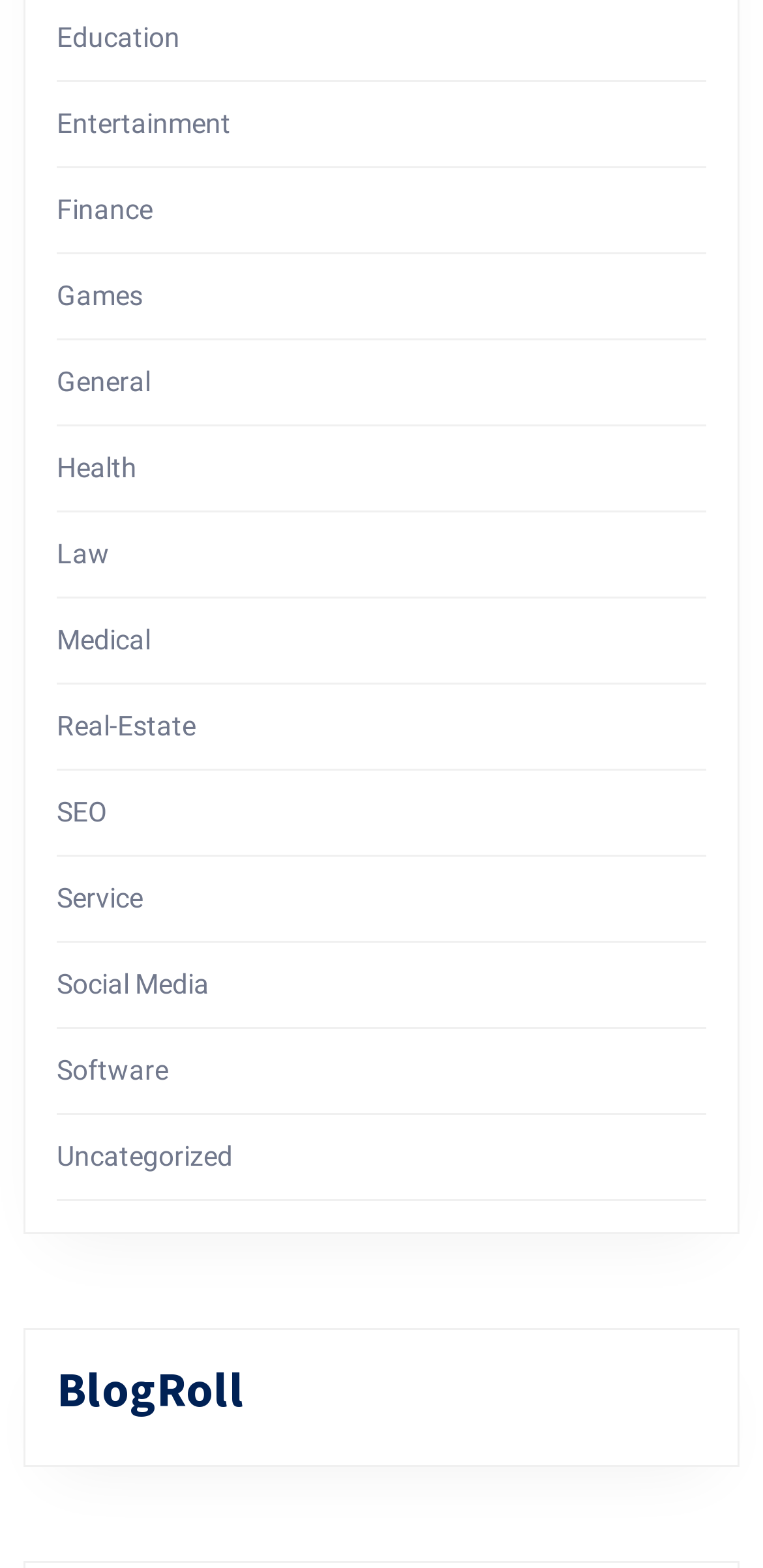Please determine the bounding box coordinates of the clickable area required to carry out the following instruction: "Go to Entertainment". The coordinates must be four float numbers between 0 and 1, represented as [left, top, right, bottom].

[0.074, 0.068, 0.303, 0.088]